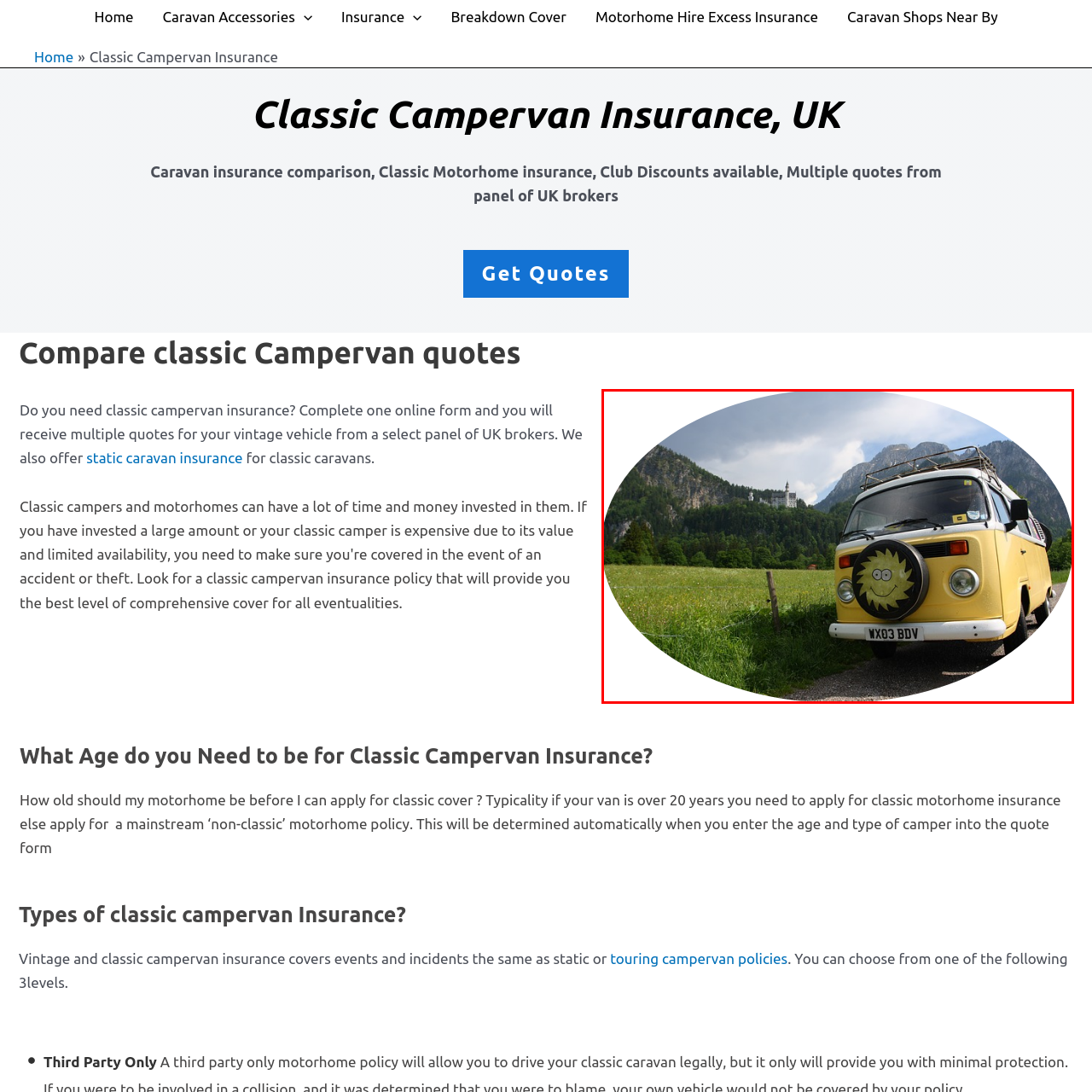Is there a castle in the background?
Focus on the section marked by the red bounding box and elaborate on the question as thoroughly as possible.

According to the caption, 'a majestic castle can be seen perched on the hills' in the background of the image, confirming the presence of a castle.